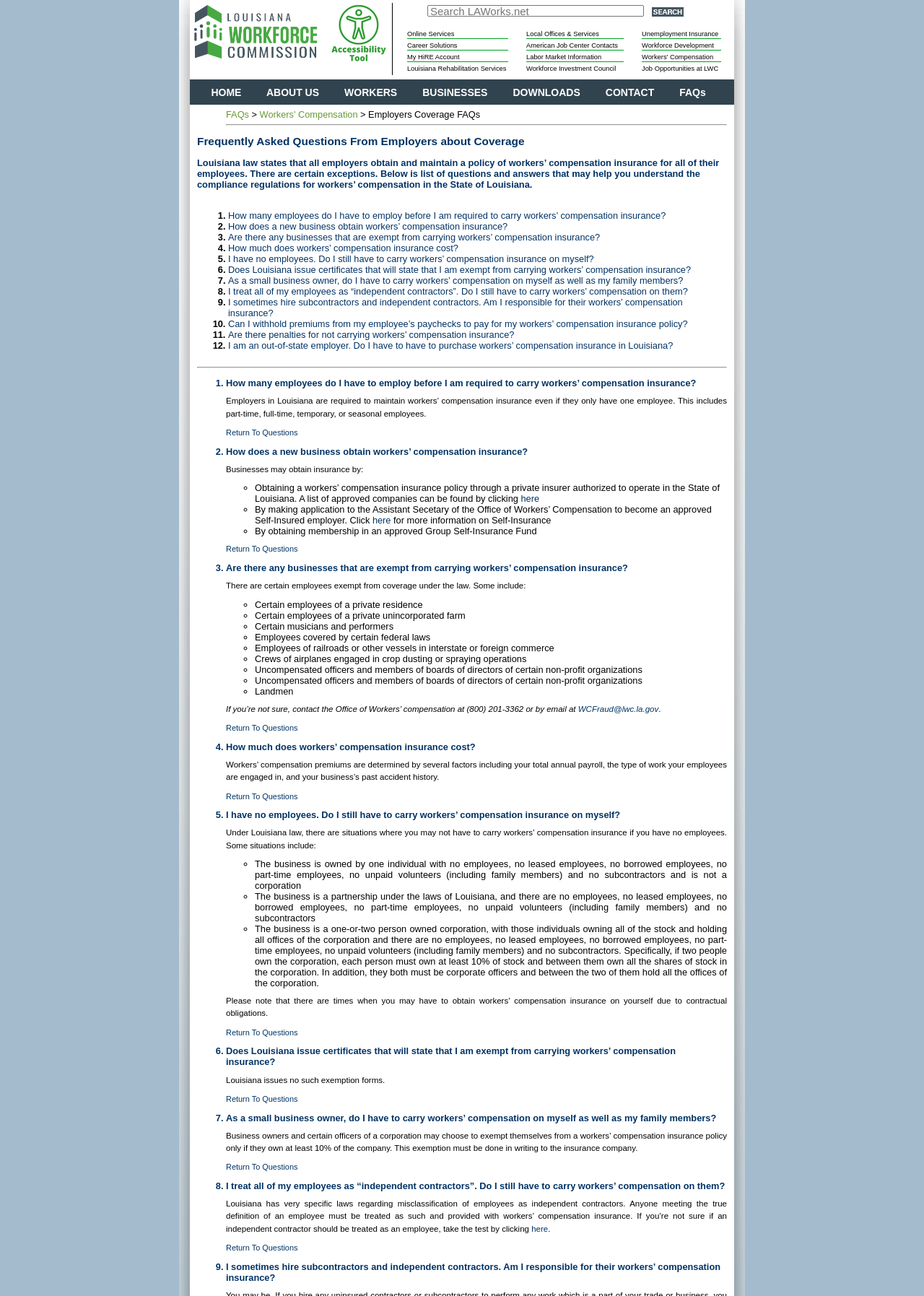Determine the bounding box coordinates of the region I should click to achieve the following instruction: "Click on the link to view FAQs". Ensure the bounding box coordinates are four float numbers between 0 and 1, i.e., [left, top, right, bottom].

[0.72, 0.061, 0.775, 0.081]